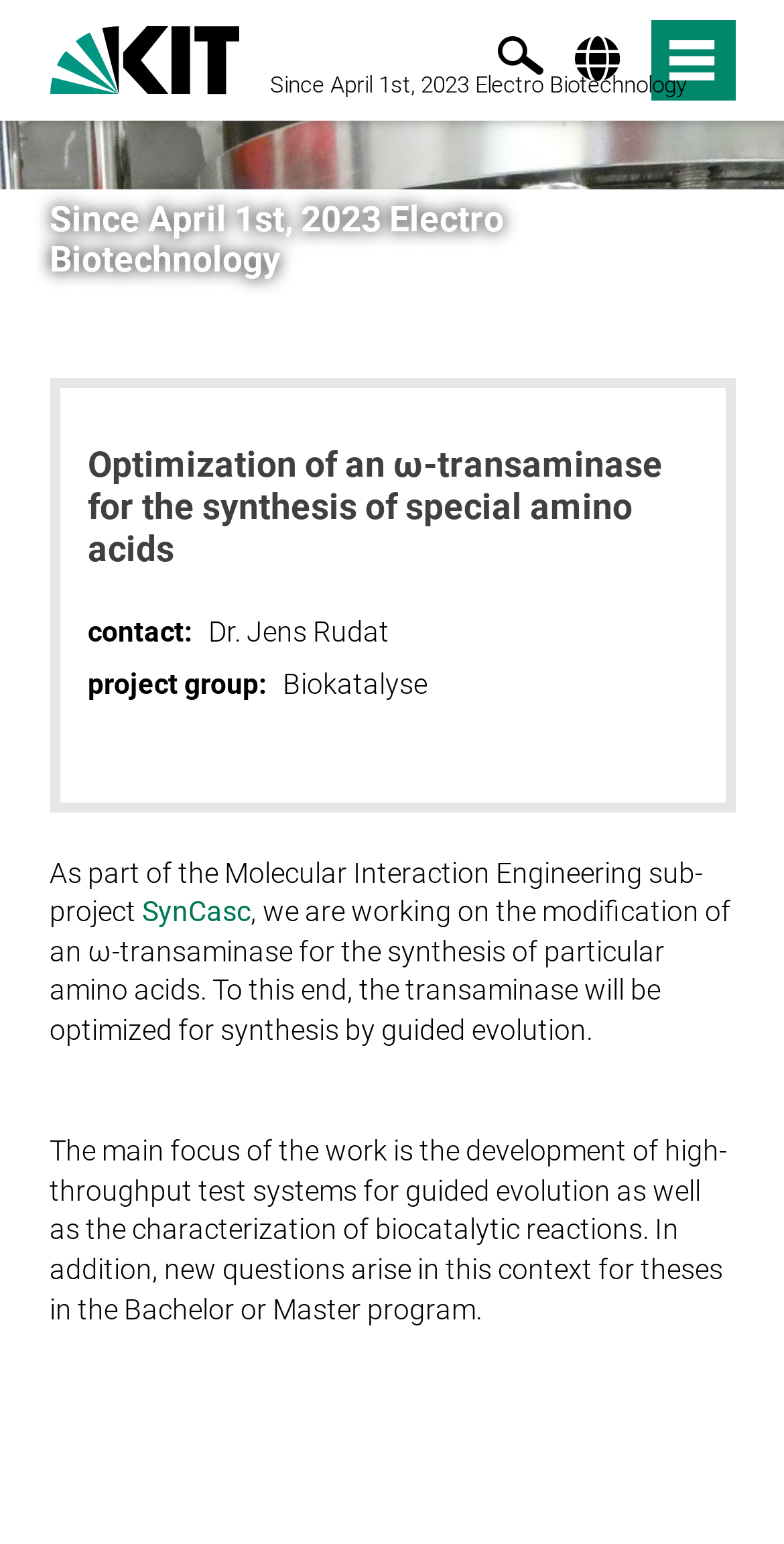Create a detailed narrative of the webpage’s visual and textual elements.

The webpage is about the optimization of an ω-transaminase for the synthesis of special amino acids, specifically in the context of the Molecular Interaction Engineering sub-project. 

At the top left, there is a link to "KIT - Karlsruhe Institute of Technology" accompanied by an image with the same name. On the top right, there is a button with an image inside. 

Below the top section, there is a link to "Since April 1st, 2023 Electro Biotechnology" in the middle of the page. 

On the right side of the page, there is a search function represented by a switch with a search icon. 

The main content of the page is divided into sections. The first section has a heading that matches the title of the webpage. Below the heading, there is contact information, including the name "Dr. Jens Rudat" and the project group "Biokatalyse". 

The next section describes the project, stating that it involves modifying an ω-transaminase for the synthesis of particular amino acids through guided evolution. There is also a link to "SynCasc" in this section. 

The final section explains the main focus of the work, which includes developing high-throughput test systems and characterizing biocatalytic reactions. It also mentions opportunities for theses in the Bachelor or Master program.